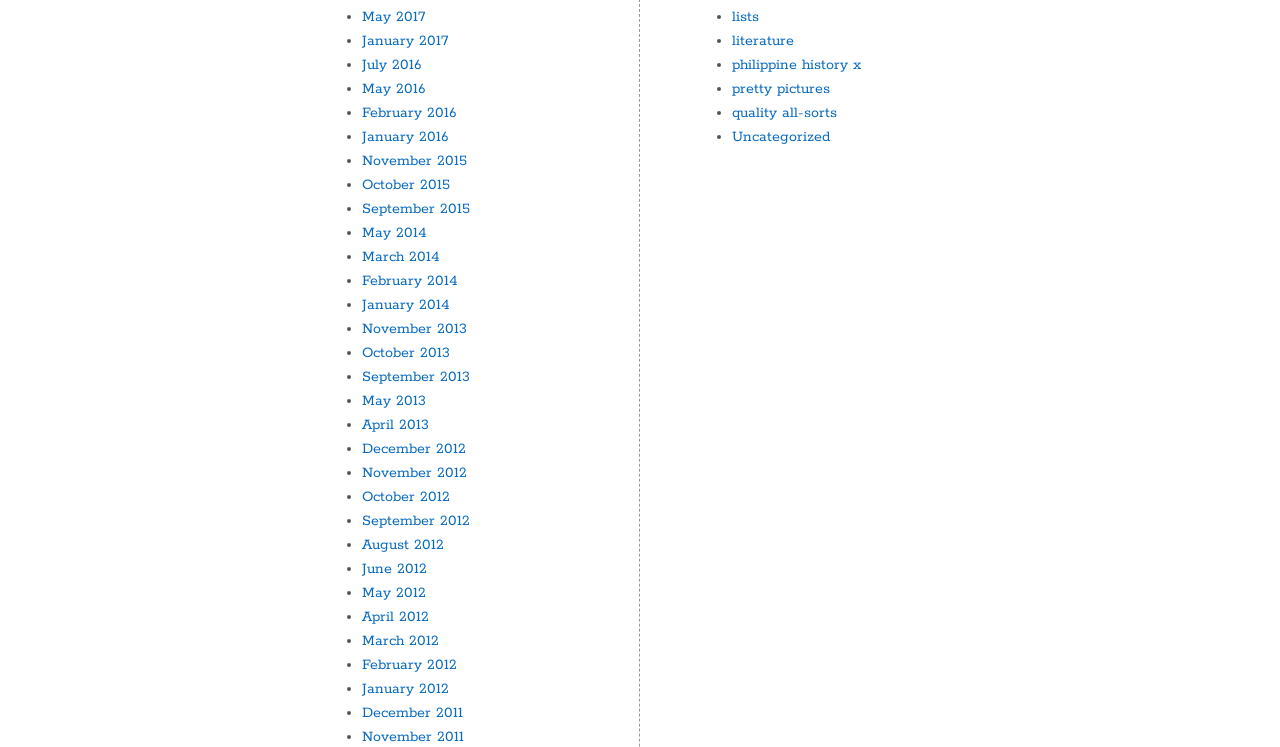Could you indicate the bounding box coordinates of the region to click in order to complete this instruction: "check quality all-sorts".

[0.572, 0.139, 0.654, 0.163]